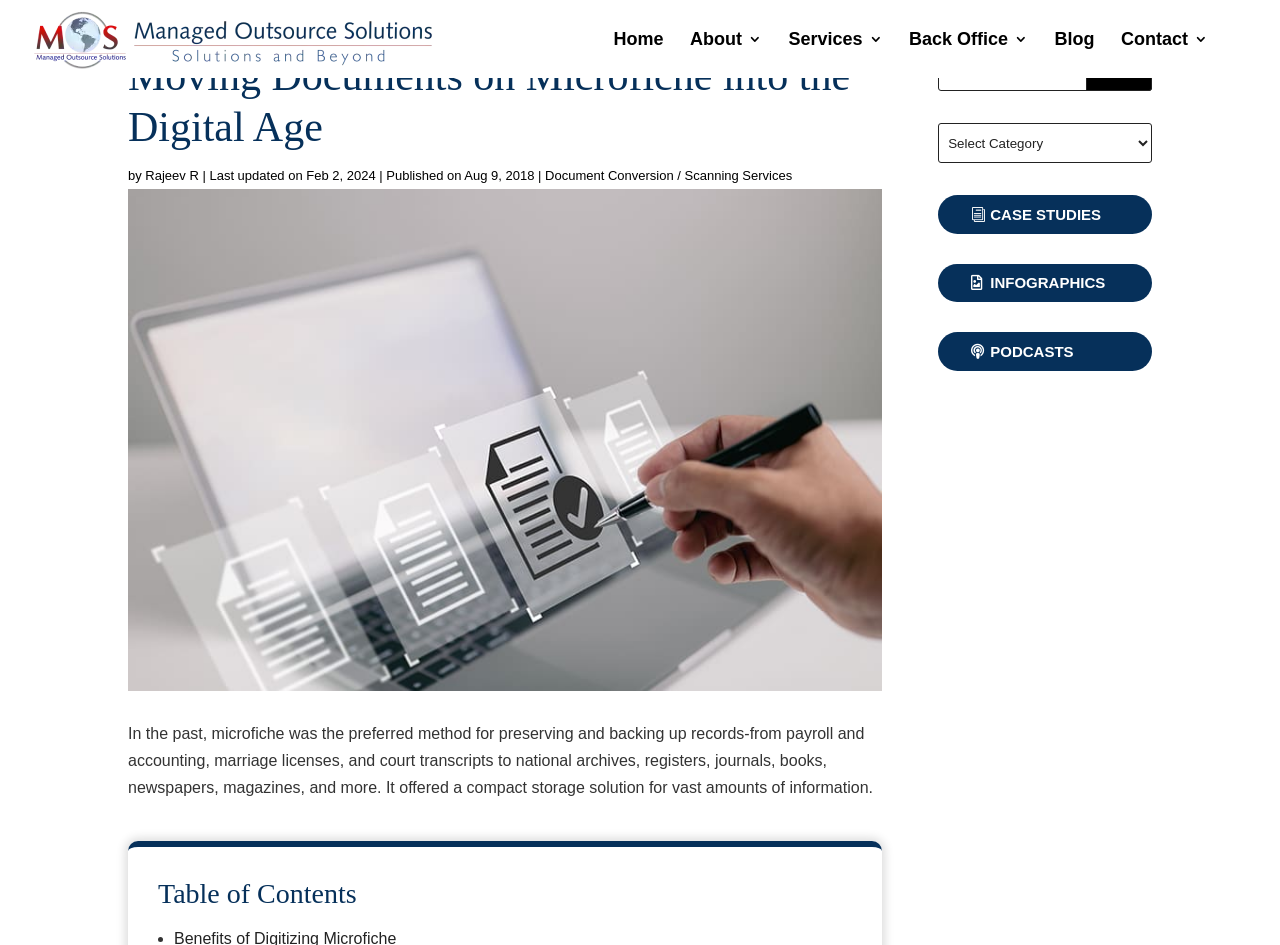Find the bounding box coordinates of the clickable element required to execute the following instruction: "view document conversion services". Provide the coordinates as four float numbers between 0 and 1, i.e., [left, top, right, bottom].

[0.426, 0.178, 0.619, 0.194]